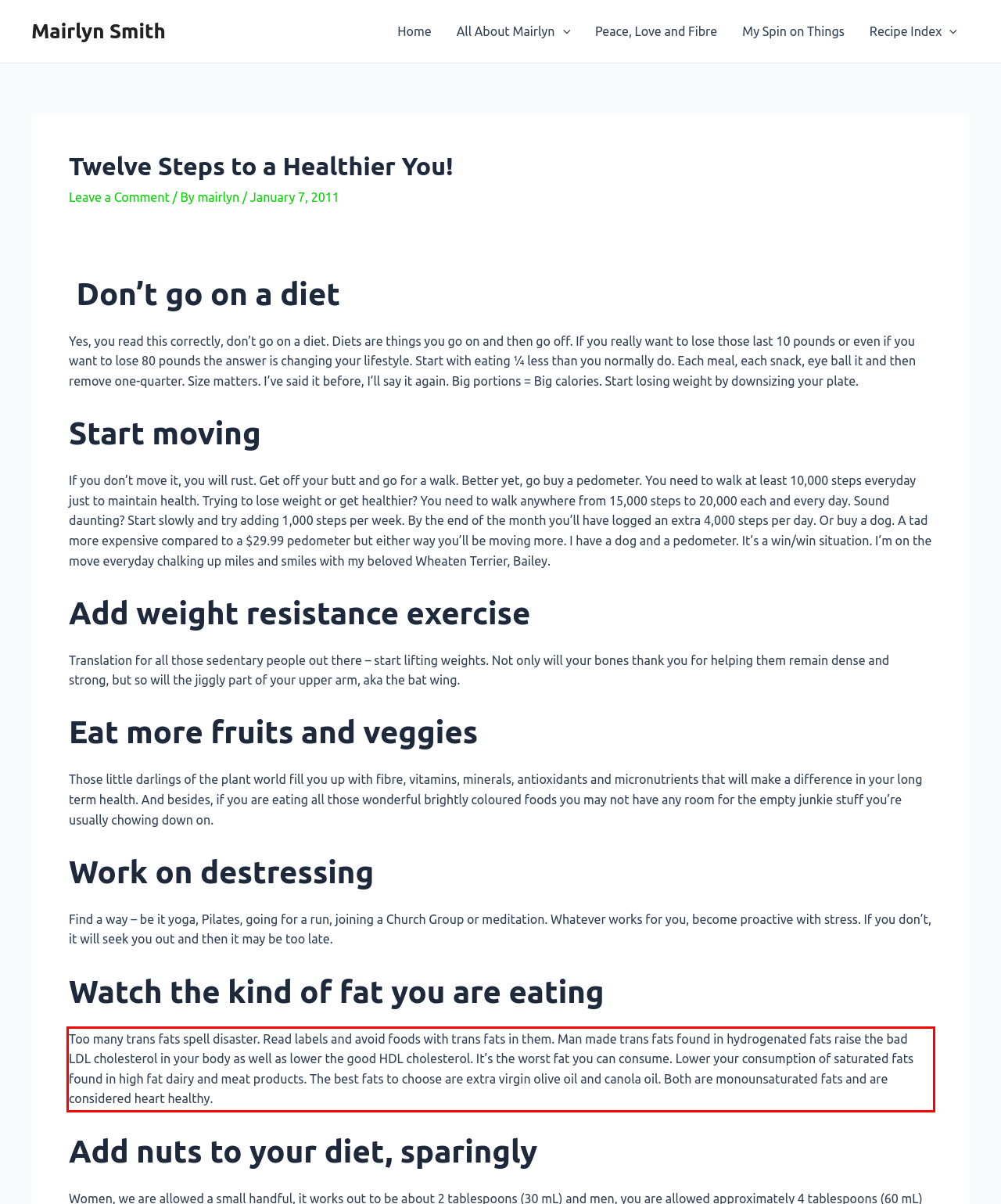Please take the screenshot of the webpage, find the red bounding box, and generate the text content that is within this red bounding box.

Too many trans fats spell disaster. Read labels and avoid foods with trans fats in them. Man made trans fats found in hydrogenated fats raise the bad LDL cholesterol in your body as well as lower the good HDL cholesterol. It’s the worst fat you can consume. Lower your consumption of saturated fats found in high fat dairy and meat products. The best fats to choose are extra virgin olive oil and canola oil. Both are monounsaturated fats and are considered heart healthy.